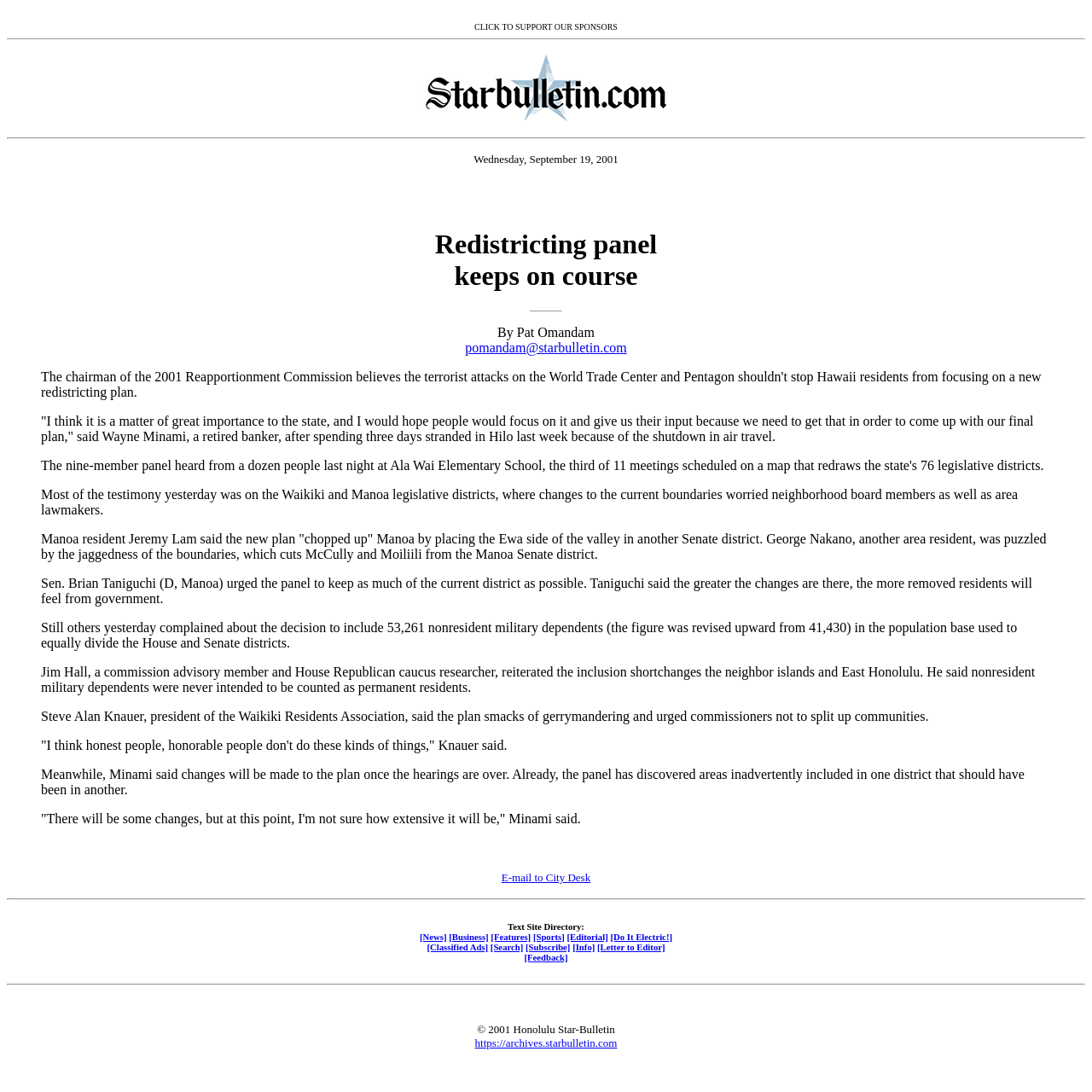Who is the author of the news article?
Kindly offer a detailed explanation using the data available in the image.

I found the author of the news article by looking at the StaticText element with the text 'By Pat Omandam' which is located below the heading 'Redistricting panel keeps on course'.